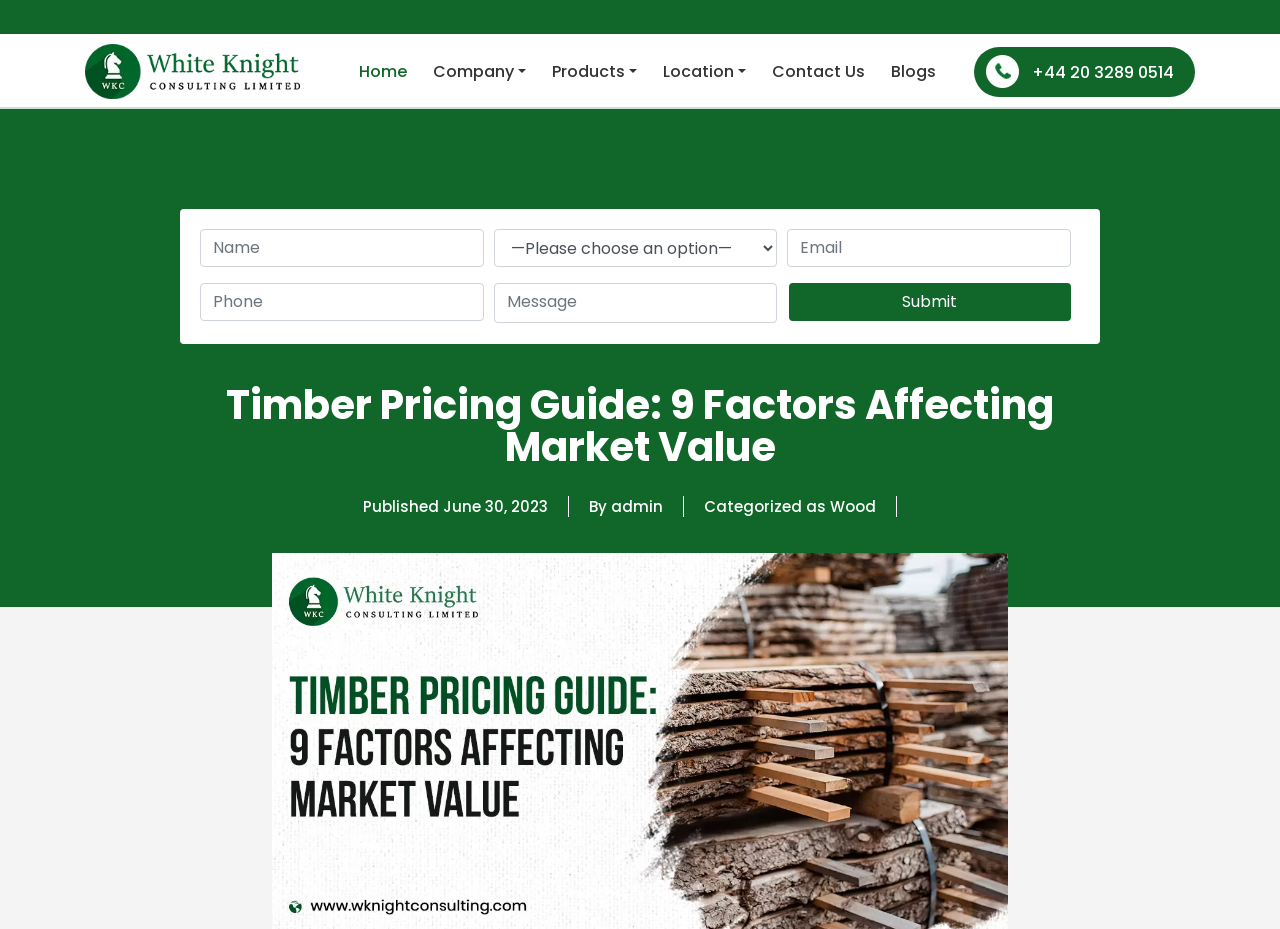From the image, can you give a detailed response to the question below:
What is the date of publication of the article?

I found the date of publication of the article by looking at the time element with the text 'June 30, 2023' which is located below the article title and is described as 'Published'.